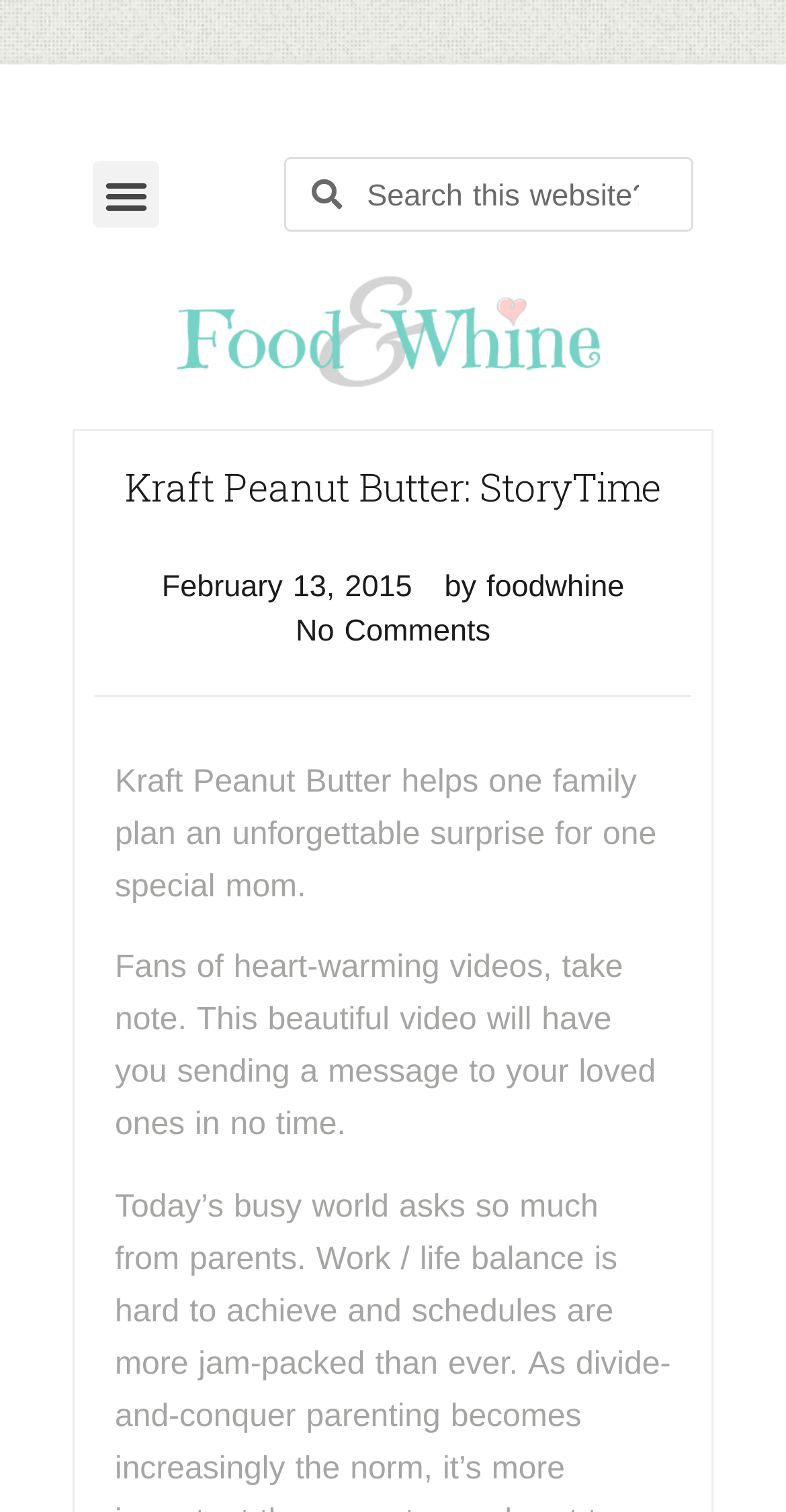Give the bounding box coordinates for this UI element: "Menu". The coordinates should be four float numbers between 0 and 1, arranged as [left, top, right, bottom].

[0.118, 0.107, 0.203, 0.151]